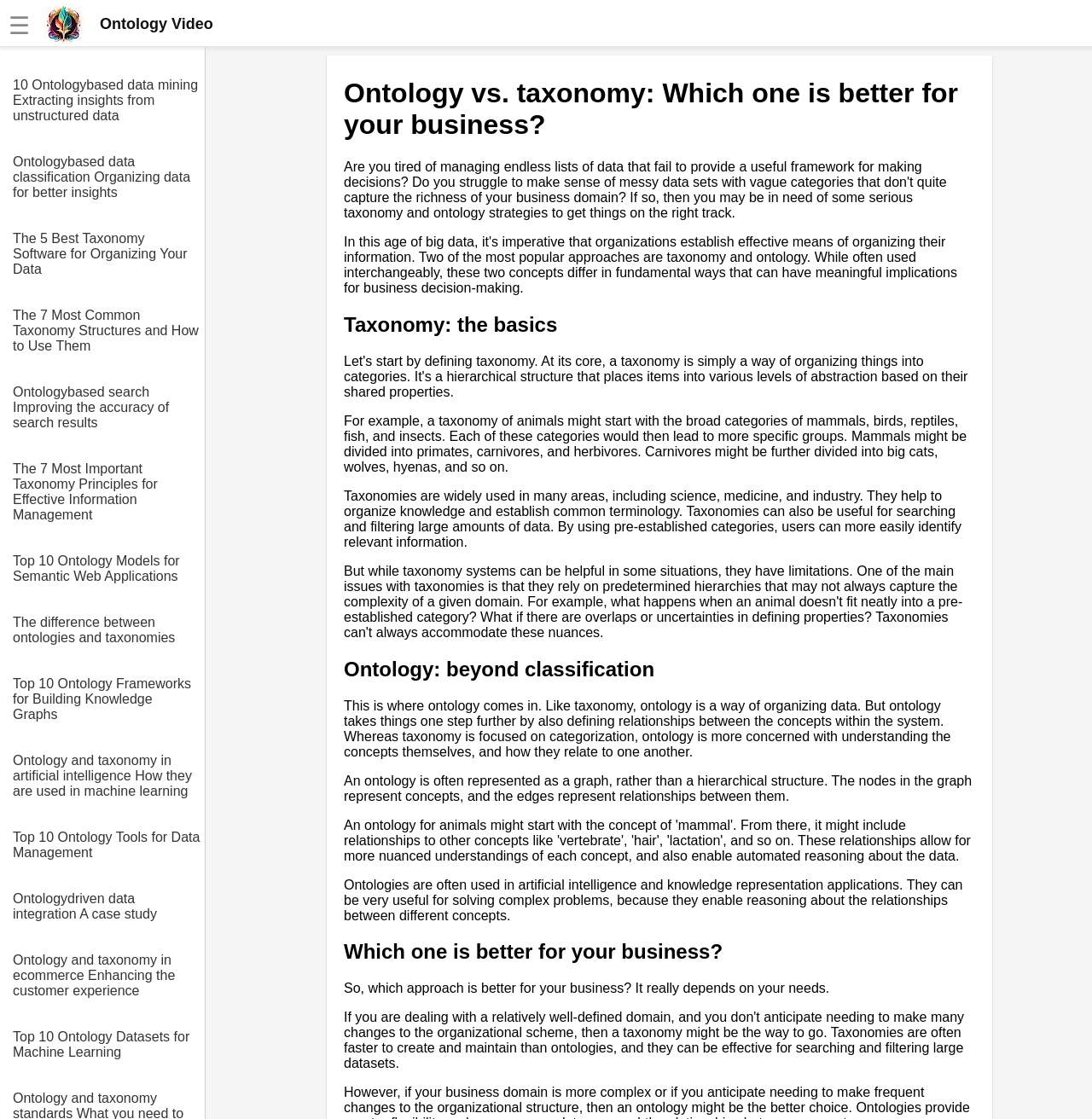Determine and generate the text content of the webpage's headline.

Ontology vs. taxonomy: Which one is better for your business?